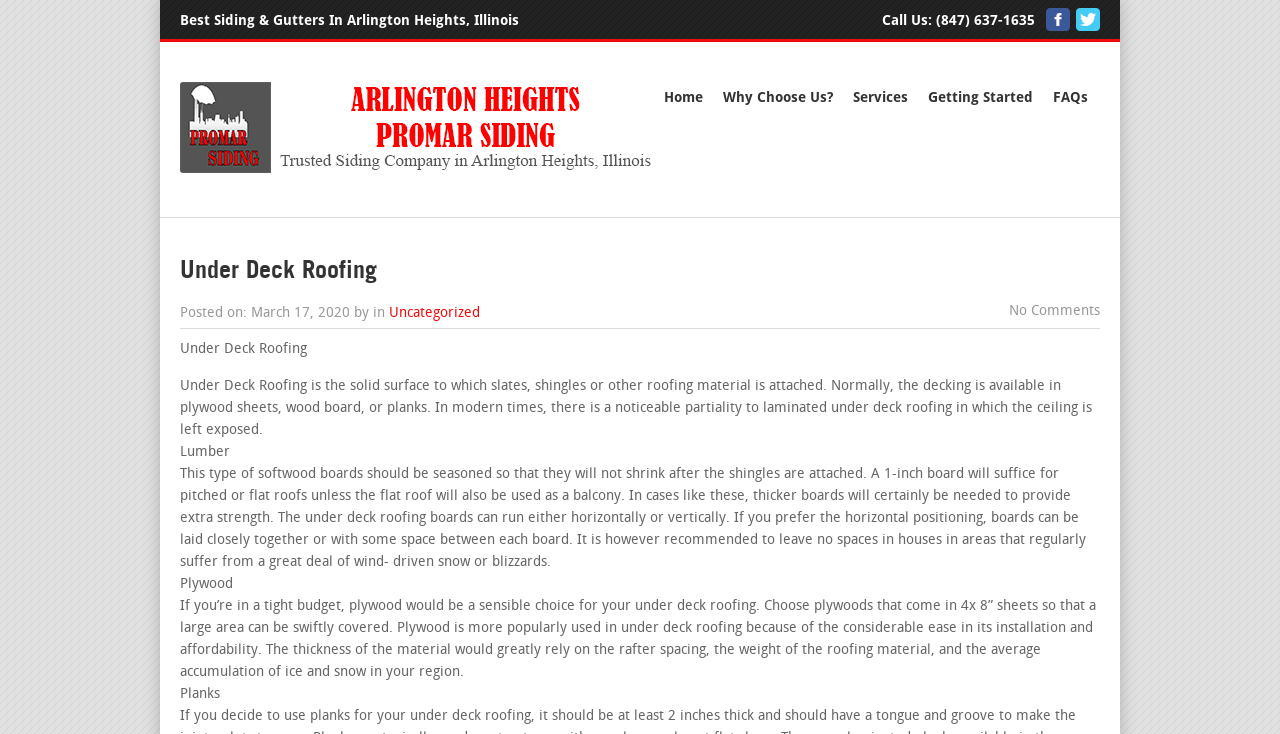Describe the webpage in detail, including text, images, and layout.

The webpage is about Under Deck Roofing, with a prominent heading at the top center of the page. Below the heading, there is a brief introduction to Under Deck Roofing, which is the solid surface to which slates, shingles, or other roofing materials are attached. 

On the top left, there is a title "Best Siding & Gutters In Arlington Heights, Illinois" followed by a "Call Us:" label and a phone number. On the top right, there are three social media links. 

Below the introduction, there is a horizontal navigation menu with five links: "Home", "Why Choose Us?", "Services", "Getting Started", and "FAQs". 

The main content of the webpage is divided into sections, each discussing a specific type of under deck roofing material, including lumber, plywood, and planks. Each section has a brief title and a detailed description of the material, its characteristics, and its uses. 

On the top left, there is a logo of "Arlington Heights Promar Siding" with a link to the company's website. At the bottom of the page, there is a "Posted on" date and a category label "Uncategorized" with a link. Additionally, there is a "No Comments" label at the bottom right.